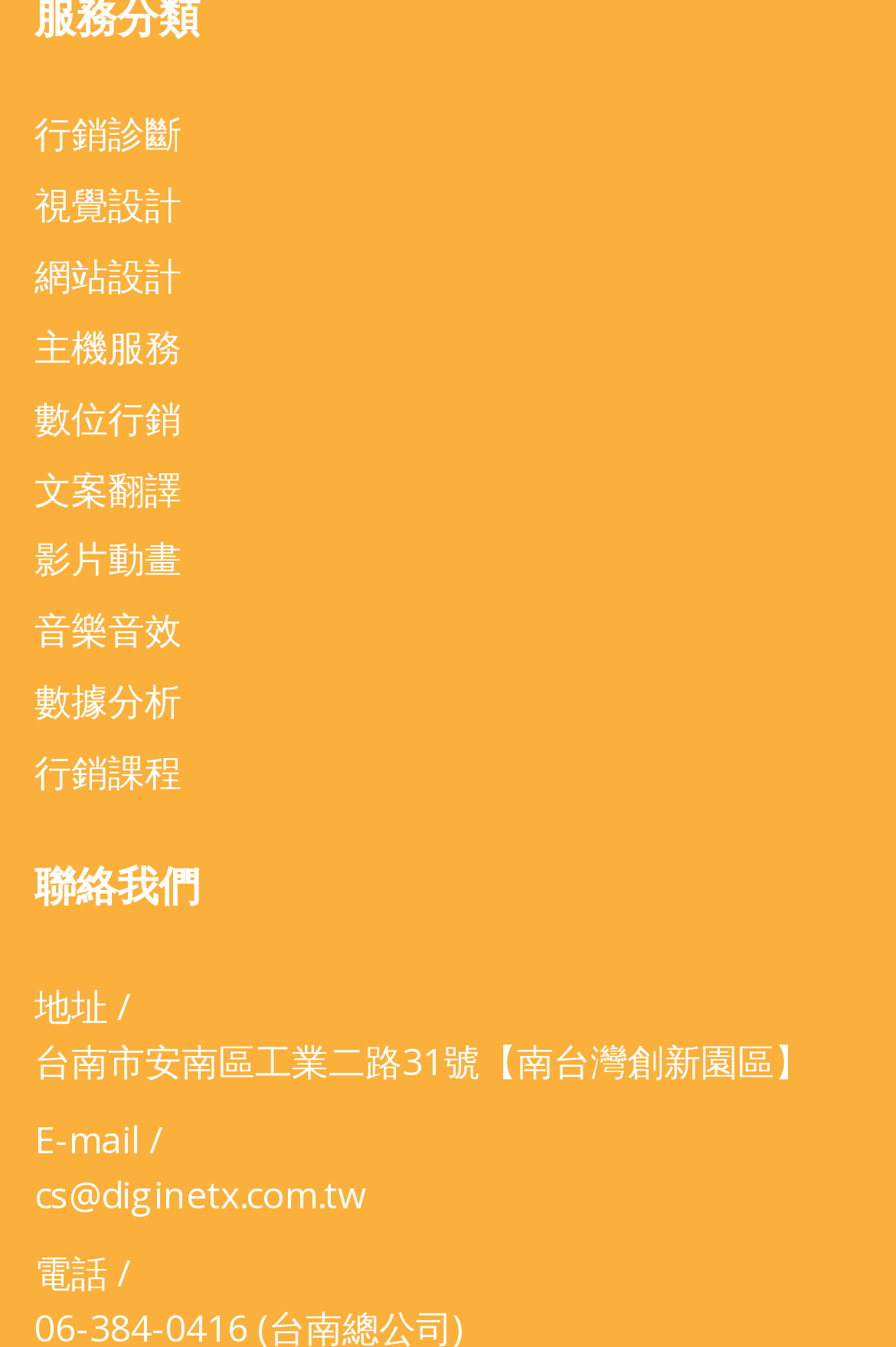Locate the bounding box coordinates of the clickable area needed to fulfill the instruction: "Send an email to cs@diginetx.com.tw".

[0.038, 0.867, 0.408, 0.905]